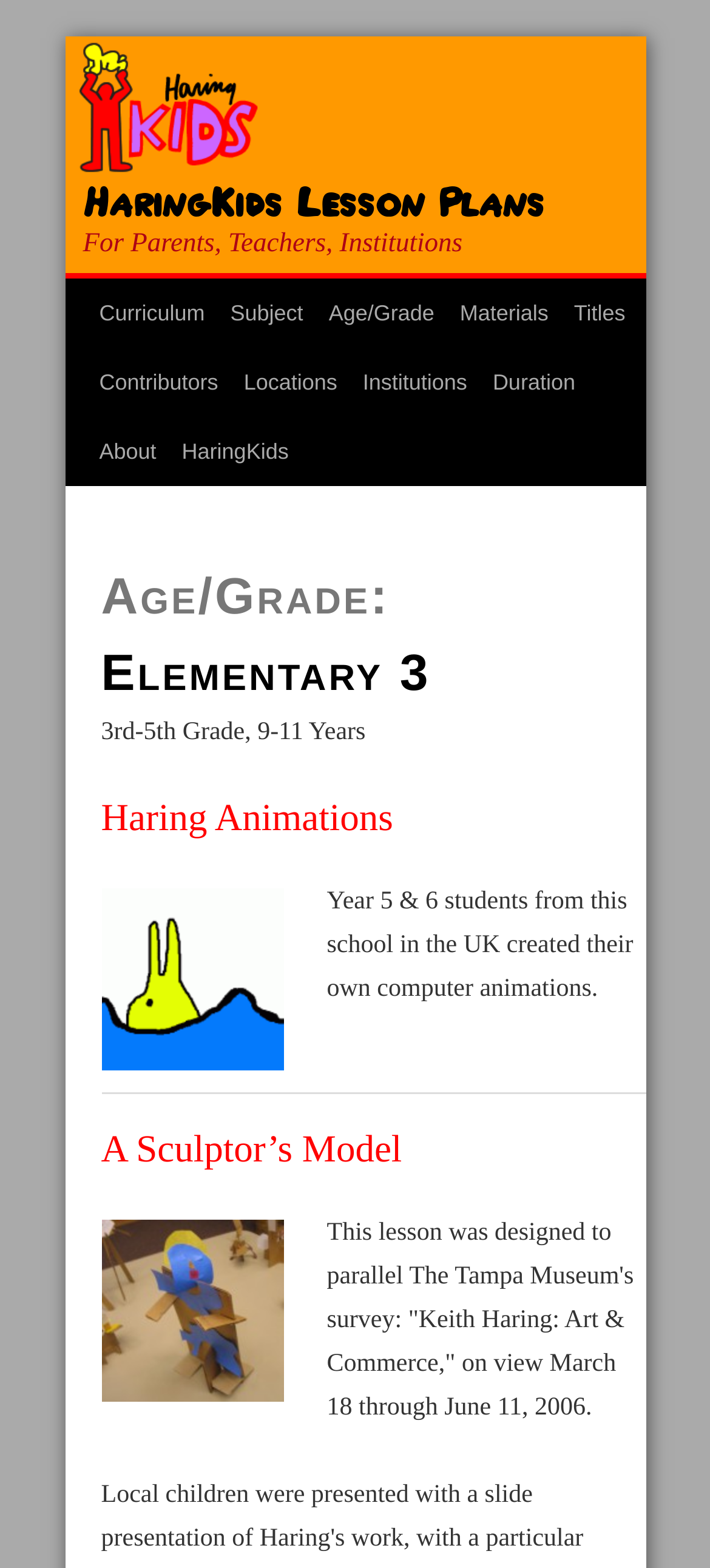What is the age range for Elementary 3?
Using the visual information, reply with a single word or short phrase.

9-11 years